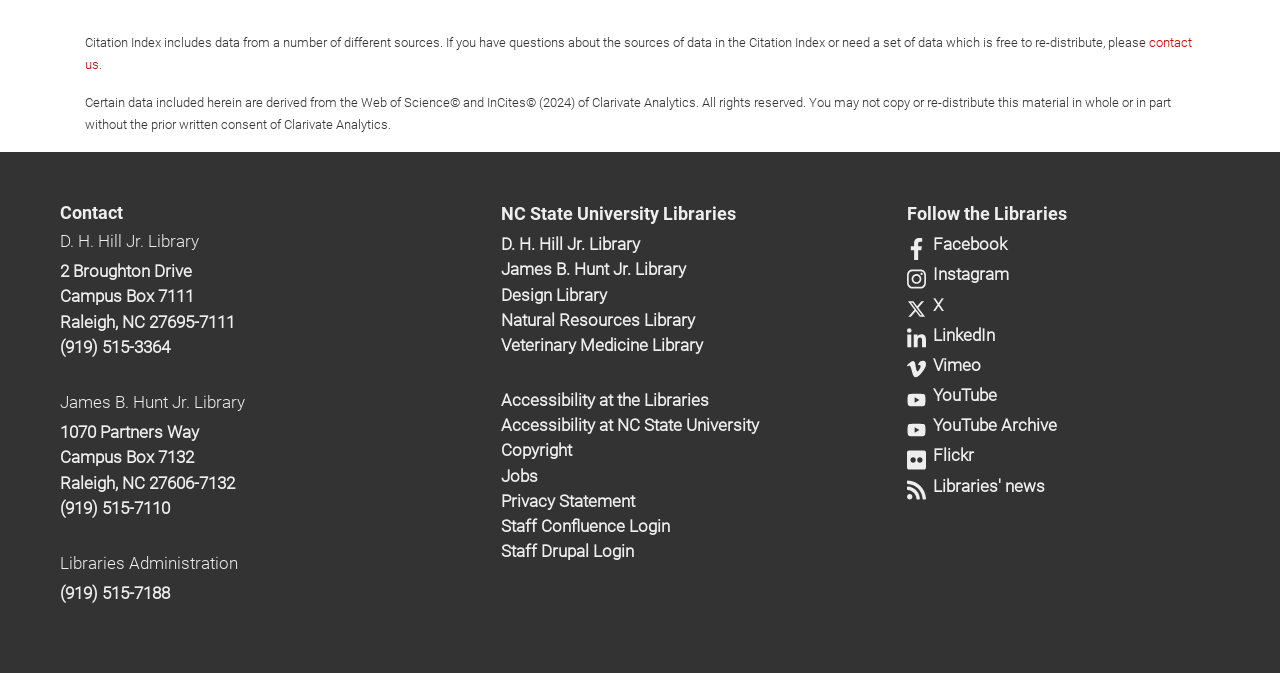Find and specify the bounding box coordinates that correspond to the clickable region for the instruction: "contact us".

[0.066, 0.053, 0.931, 0.107]